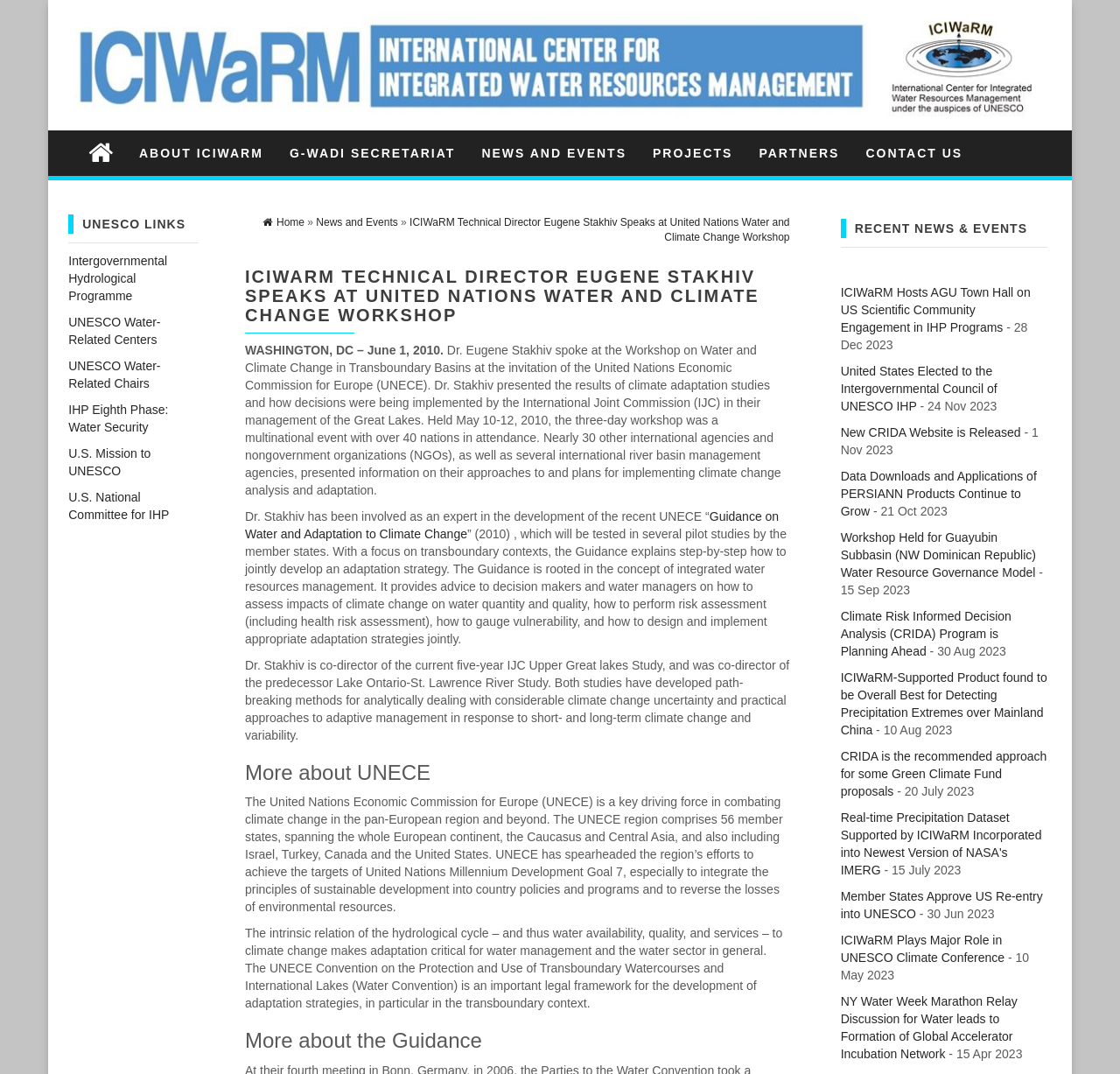What is the name of the organization that Dr. Stakhiv is co-director of?
Please give a detailed and elaborate answer to the question.

I found the answer by reading the text that describes Dr. Stakhiv's involvement in the IJC Upper Great Lakes Study and the predecessor Lake Ontario-St. Lawrence River Study.